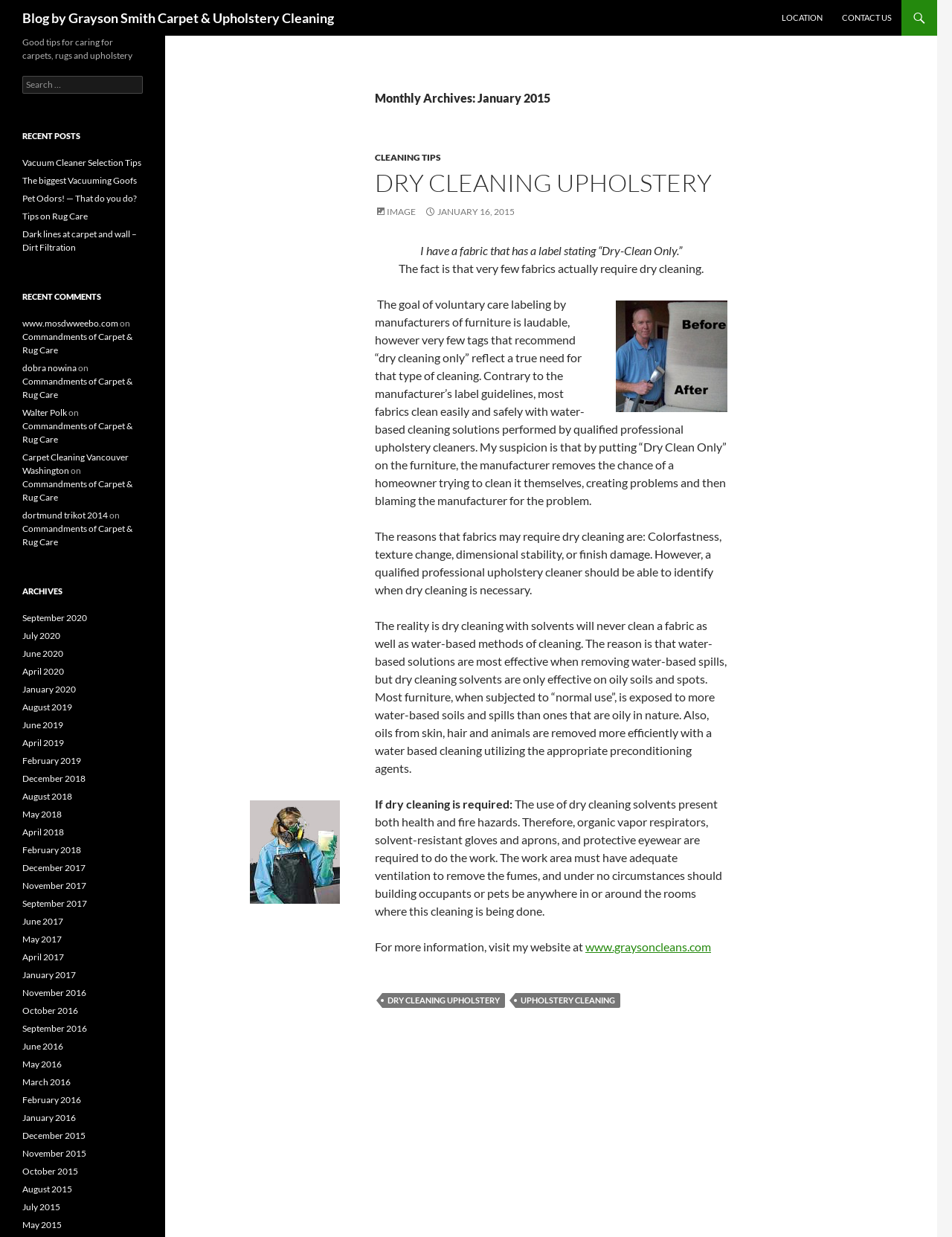Find the bounding box coordinates for the area that should be clicked to accomplish the instruction: "Click the 'SUBMIT' button".

None